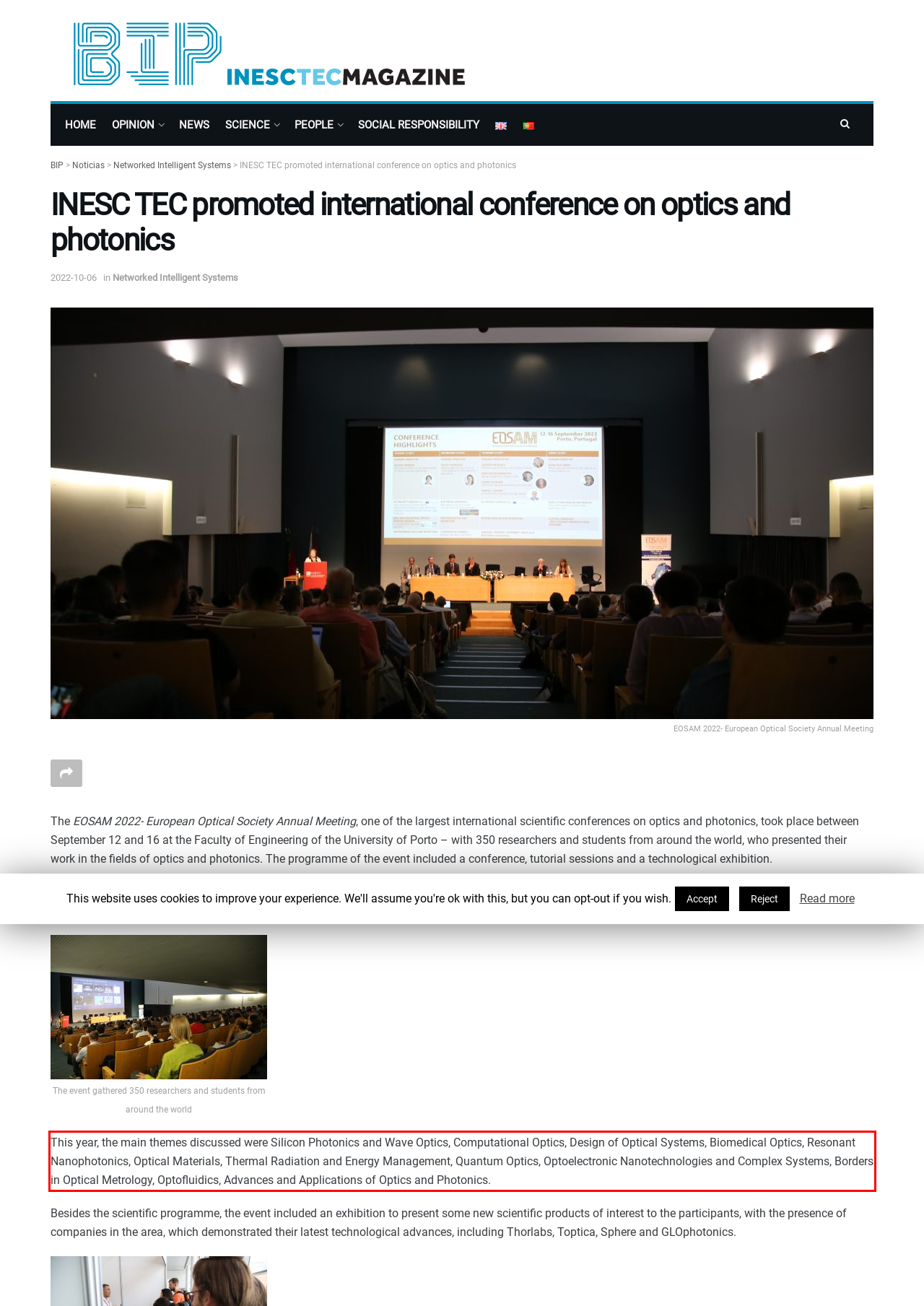You have a screenshot of a webpage with a UI element highlighted by a red bounding box. Use OCR to obtain the text within this highlighted area.

This year, the main themes discussed were Silicon Photonics and Wave Optics, Computational Optics, Design of Optical Systems, Biomedical Optics, Resonant Nanophotonics, Optical Materials, Thermal Radiation and Energy Management, Quantum Optics, Optoelectronic Nanotechnologies and Complex Systems, Borders in Optical Metrology, Optofluidics, Advances and Applications of Optics and Photonics.